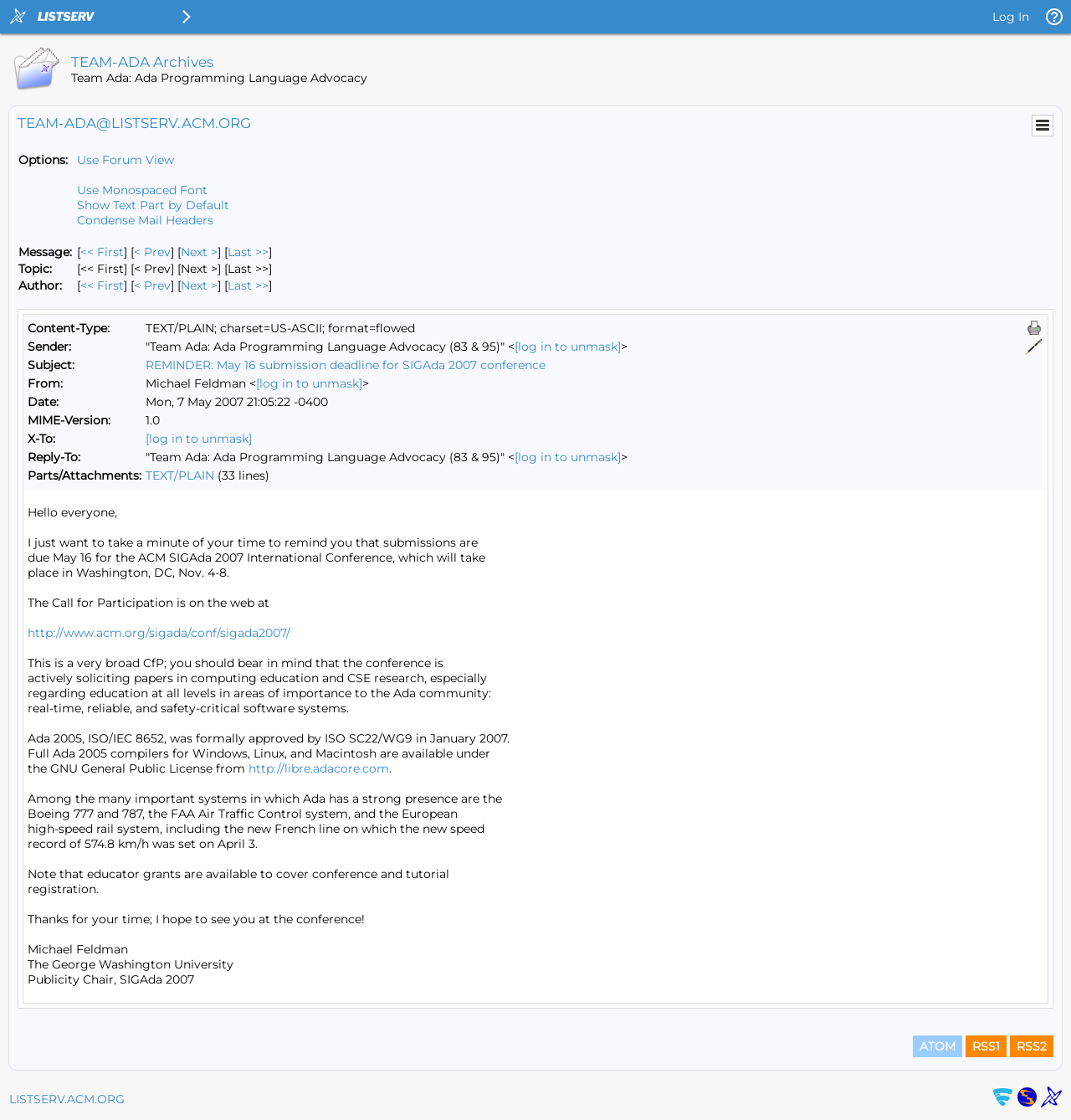Kindly determine the bounding box coordinates for the area that needs to be clicked to execute this instruction: "Log in".

[0.919, 0.0, 0.969, 0.03]